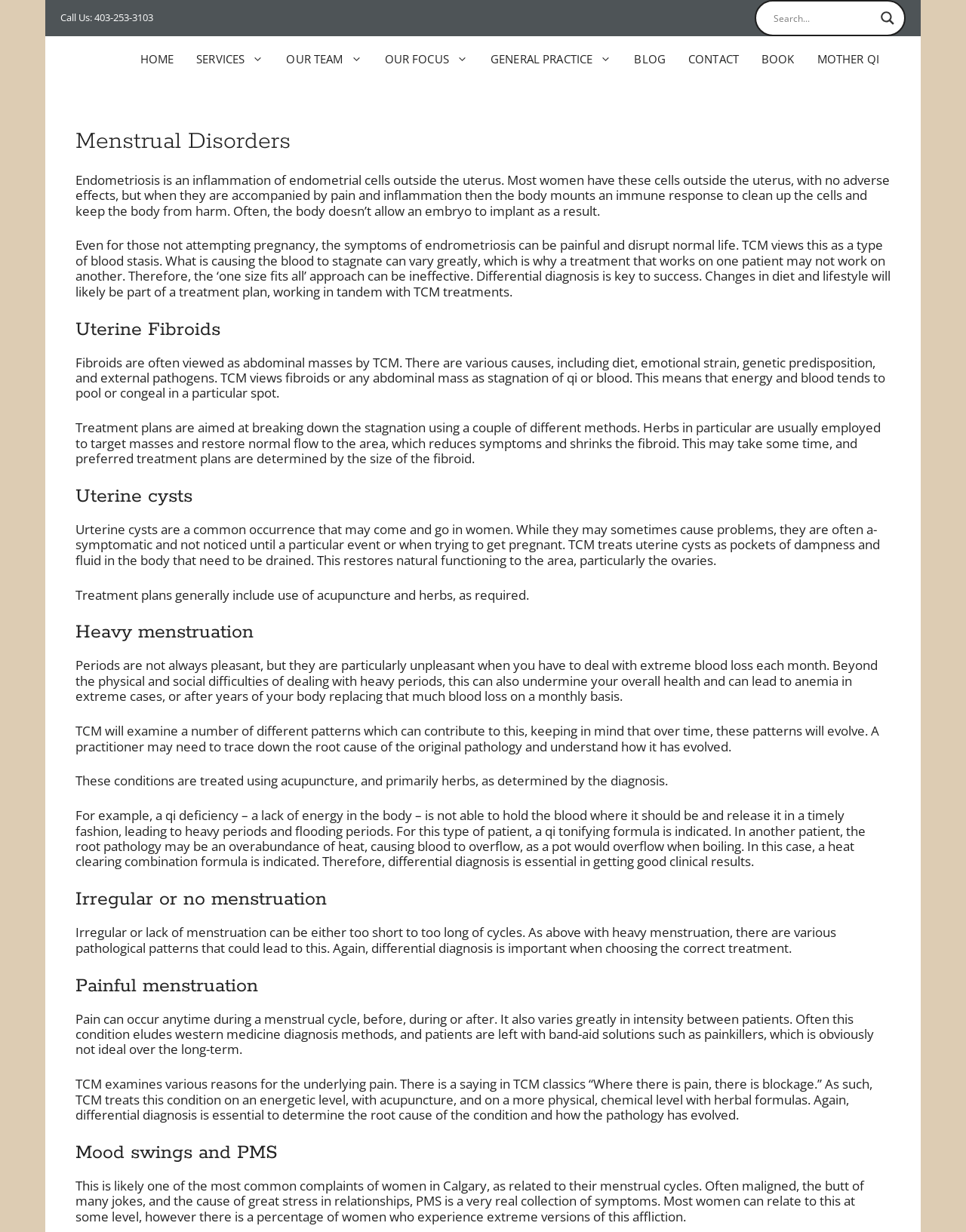How many types of menstrual disorders are described on this page?
Please provide a detailed and thorough answer to the question.

I counted the number of headings that describe different types of menstrual disorders, which are Endometriosis, Uterine Fibroids, Uterine cysts, Heavy menstruation, Irregular or no menstruation, and Painful menstruation.